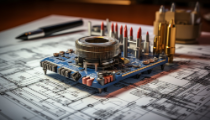Explain the details of the image you are viewing.

The image showcases a detailed electronic circuit board, prominently displayed on top of engineering blueprints. The circuit board features a variety of components, including a central cylindrical capacitor and several vertical pins, indicating its potential use in a complex electronic project. Surrounding the board is a stylish pen, suggesting an ongoing design or drafting process. The interplay of light and shadow highlights the intricate design of the circuit, emphasizing its functionality and precision, while the printed blueprints underneath provide context for a technical or engineering endeavor. This scene captures a moment in the world of design and innovation, where careful planning and technical skill converge.